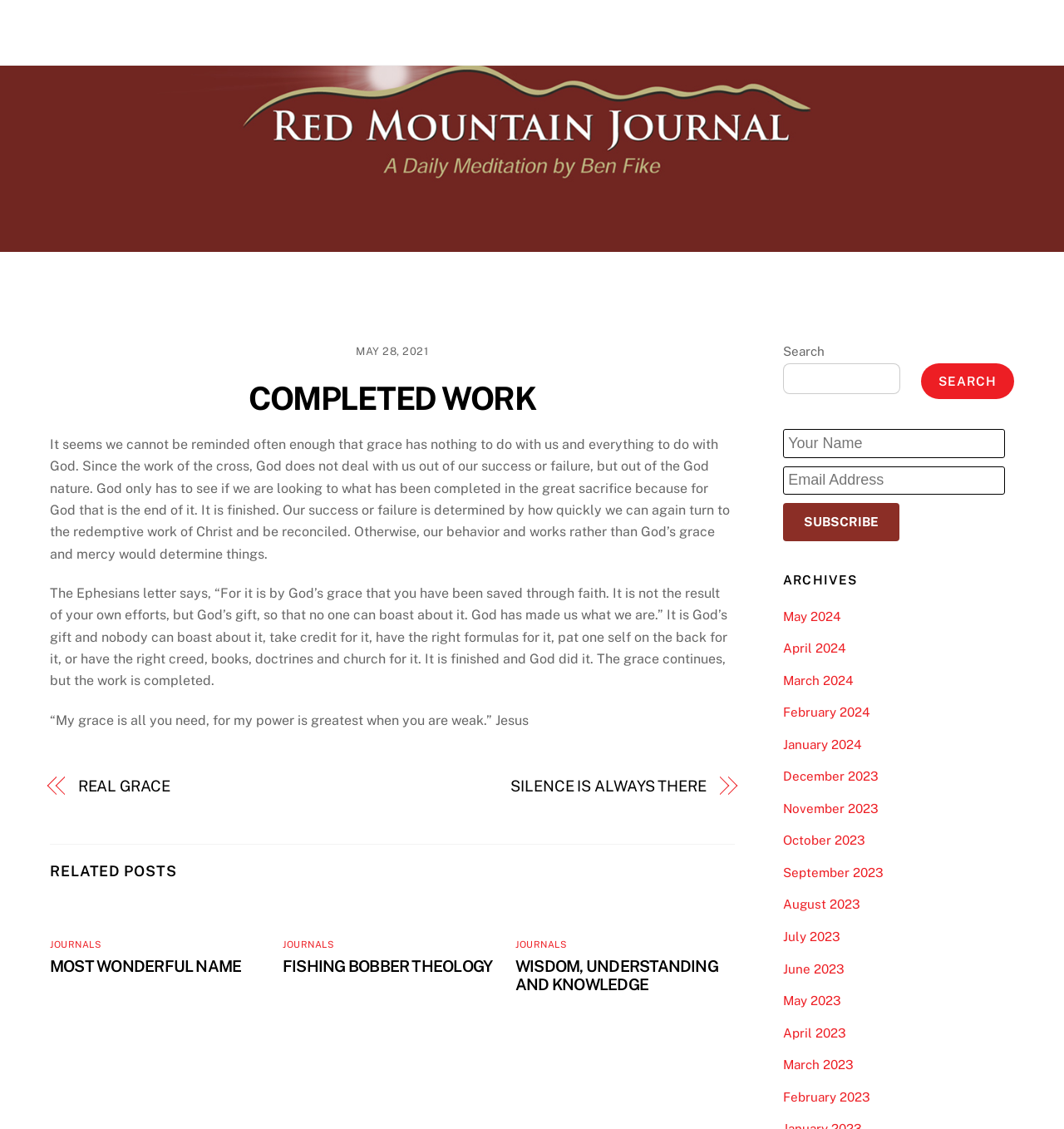Could you determine the bounding box coordinates of the clickable element to complete the instruction: "Search for something"? Provide the coordinates as four float numbers between 0 and 1, i.e., [left, top, right, bottom].

[0.736, 0.322, 0.846, 0.349]